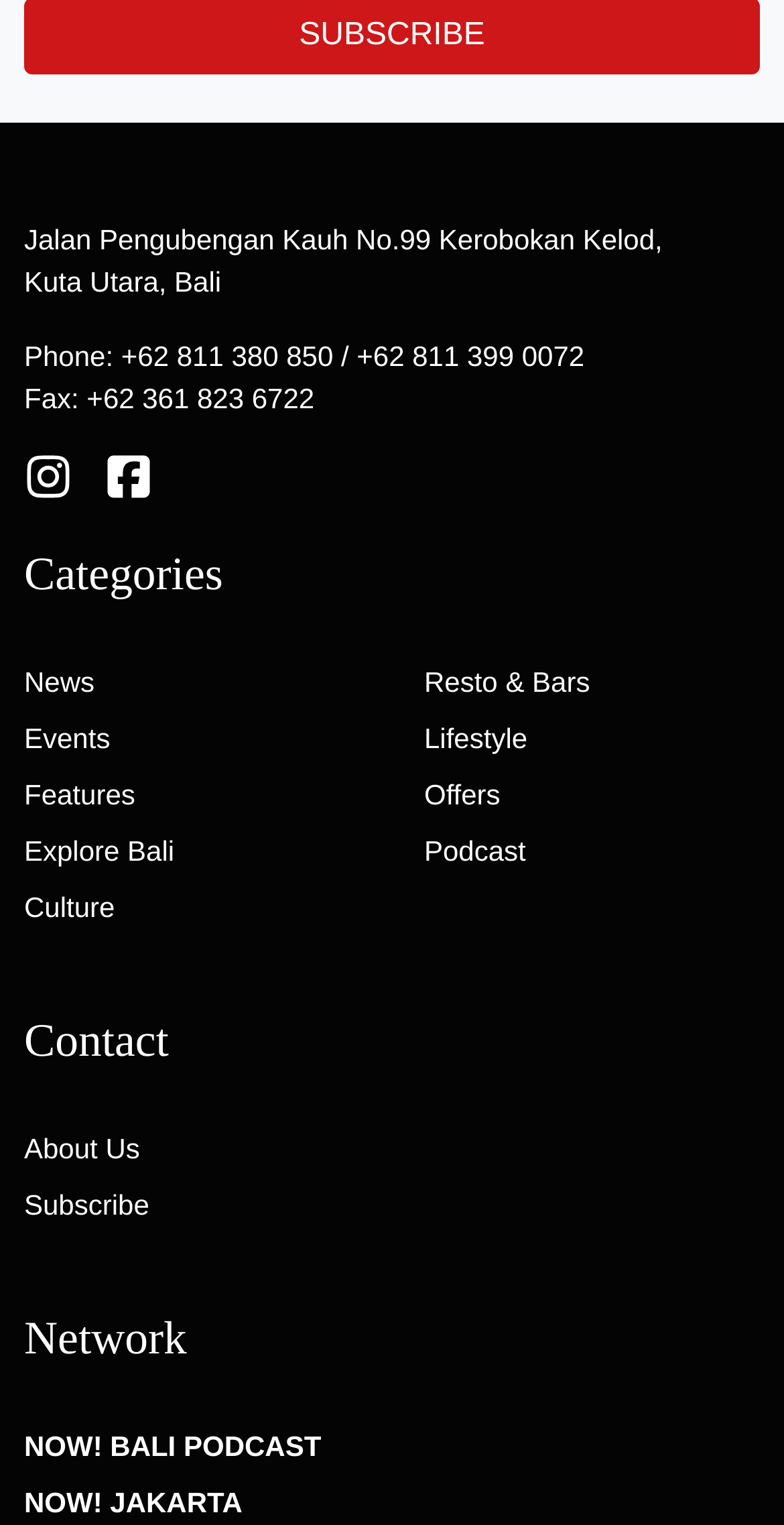What is the address of the location?
Respond with a short answer, either a single word or a phrase, based on the image.

Jalan Pengubengan Kauh No.99